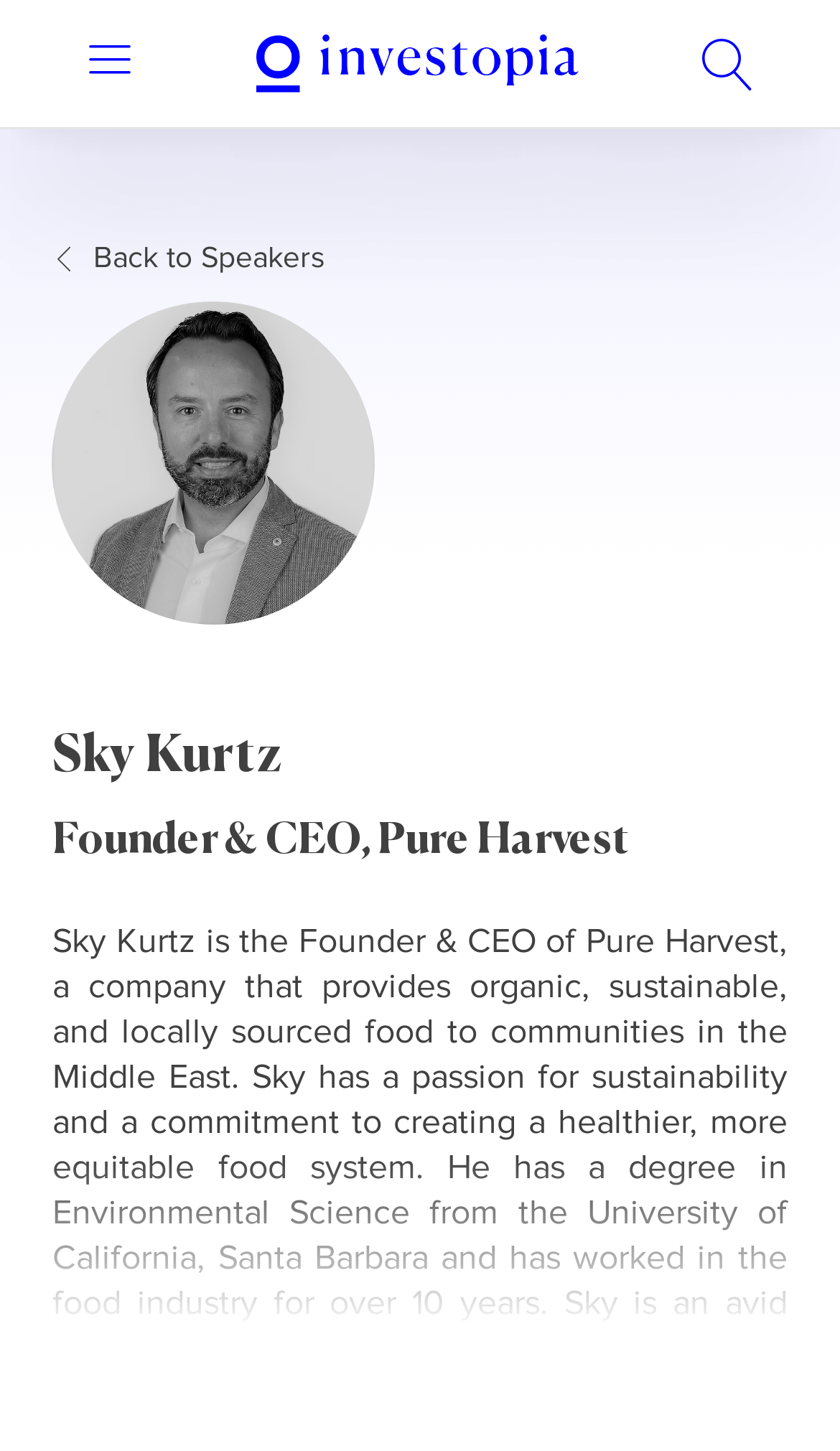Respond with a single word or phrase to the following question: What is the company founded by Sky Kurtz?

Pure Harvest